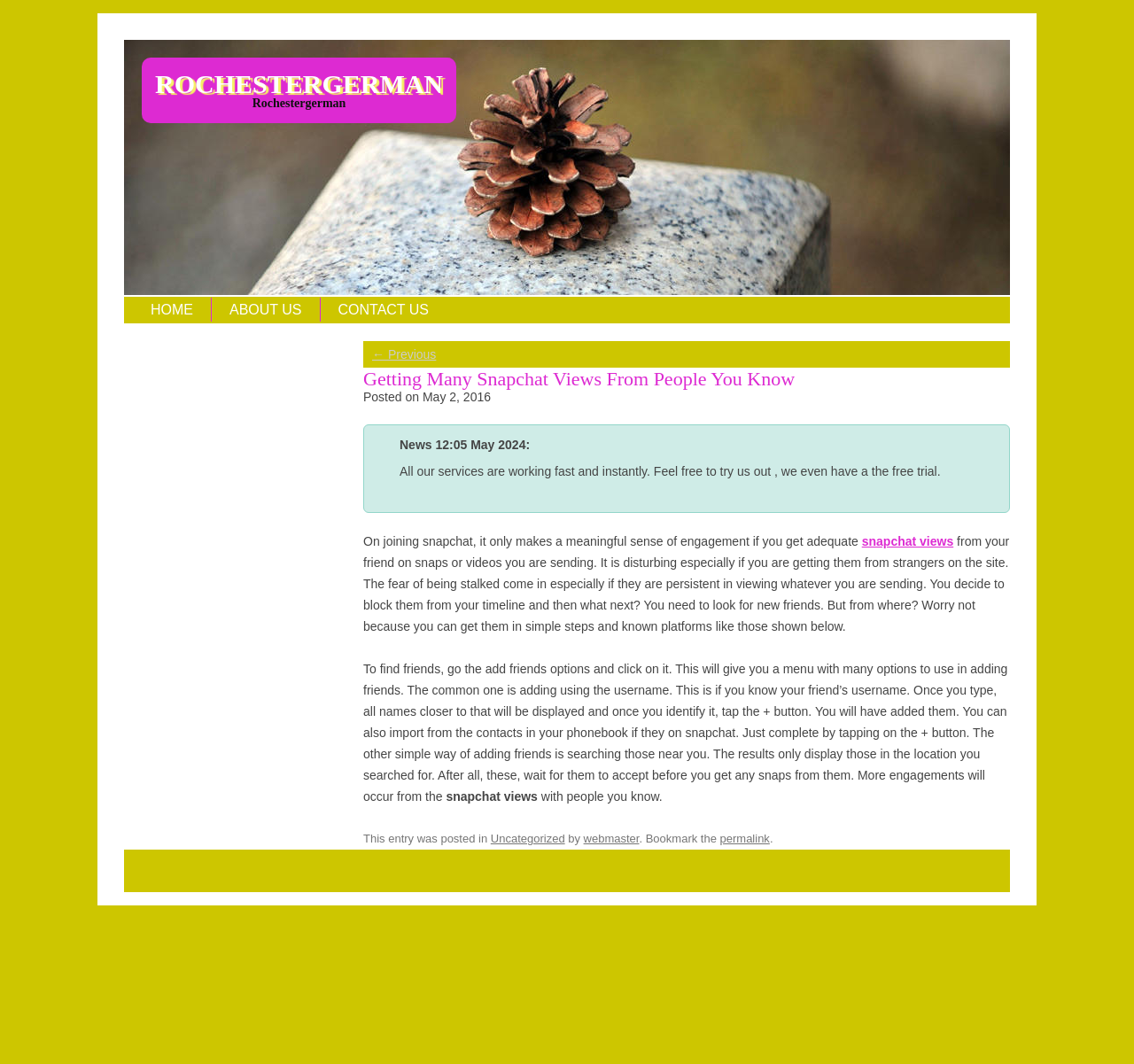Could you highlight the region that needs to be clicked to execute the instruction: "Share on Facebook"?

None